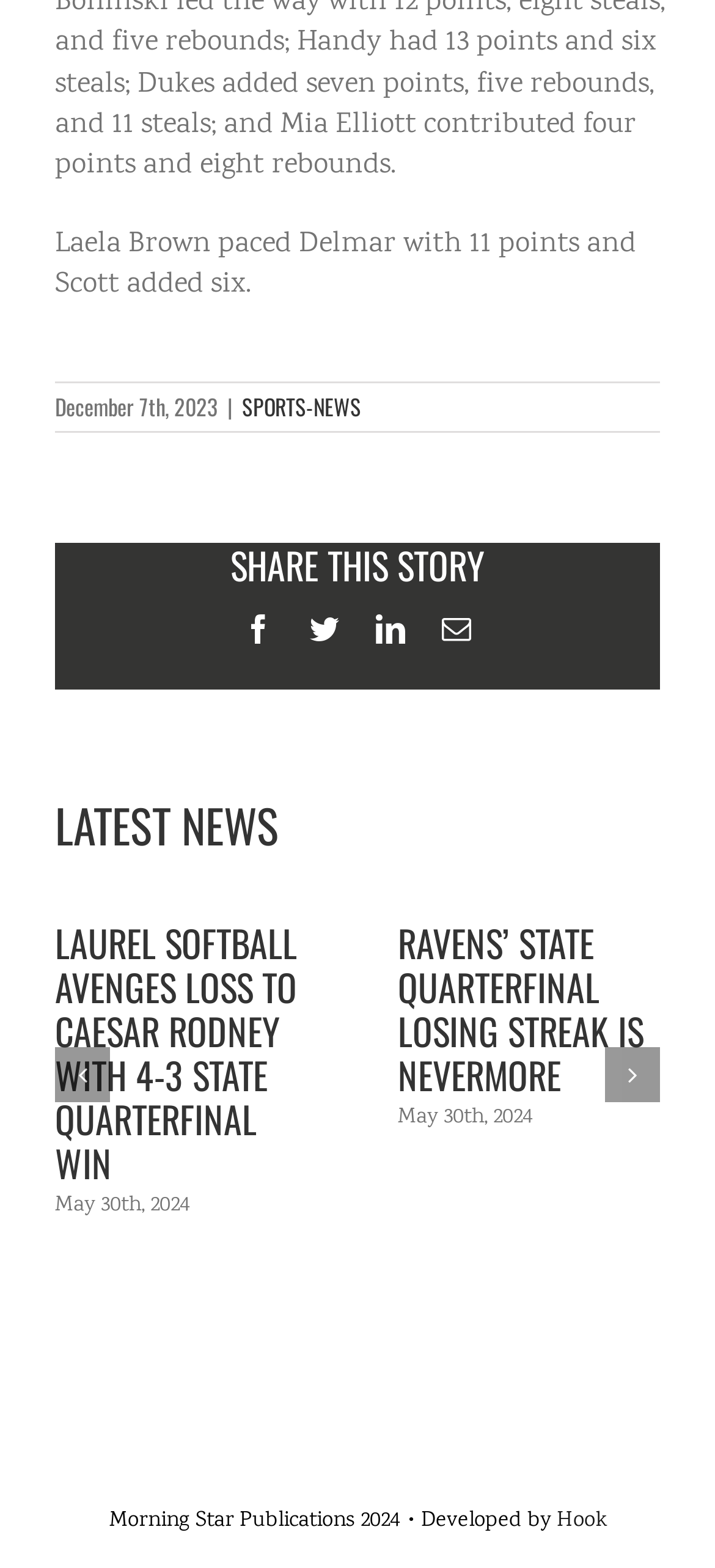Pinpoint the bounding box coordinates of the clickable element to carry out the following instruction: "Click on the 'SPORTS-NEWS' link."

[0.338, 0.249, 0.505, 0.268]